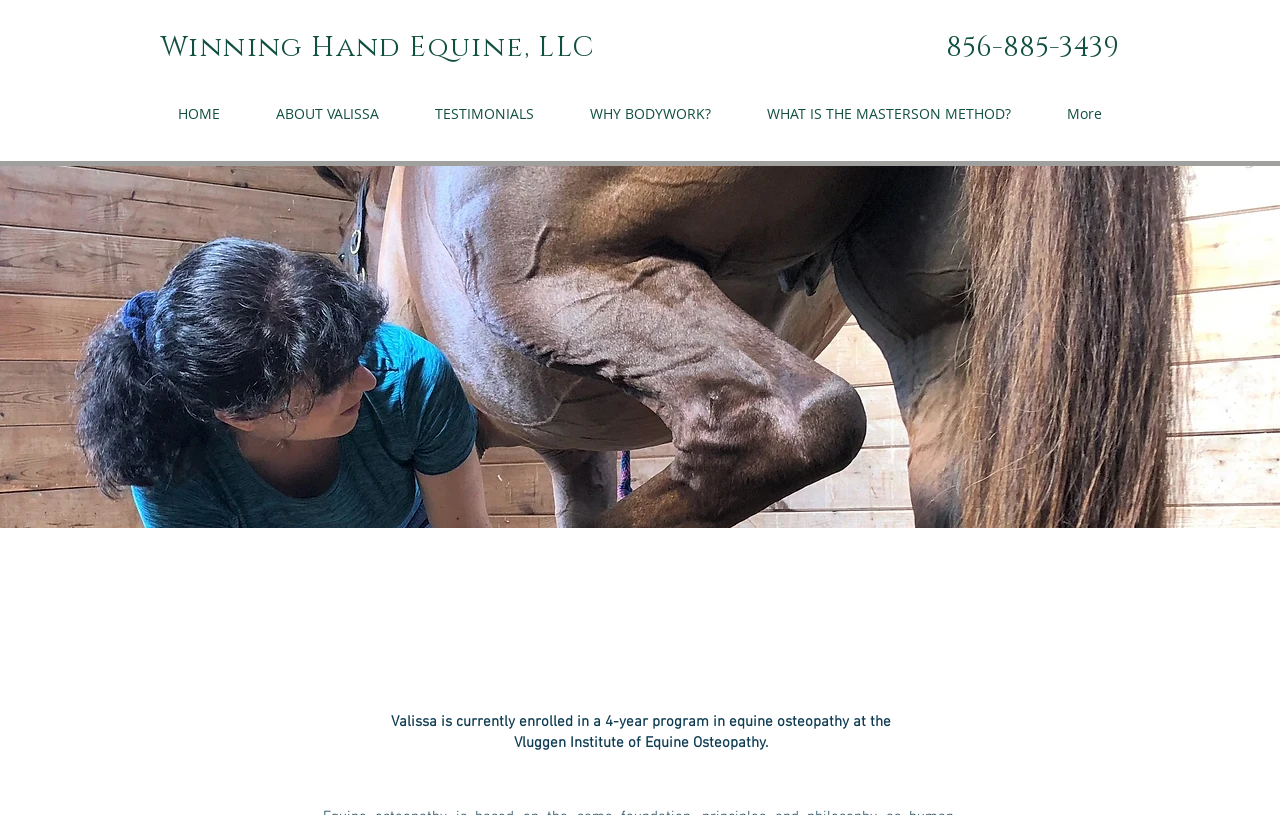Provide the bounding box coordinates for the specified HTML element described in this description: "ABOUT VALISSA". The coordinates should be four float numbers ranging from 0 to 1, in the format [left, top, right, bottom].

[0.194, 0.126, 0.318, 0.152]